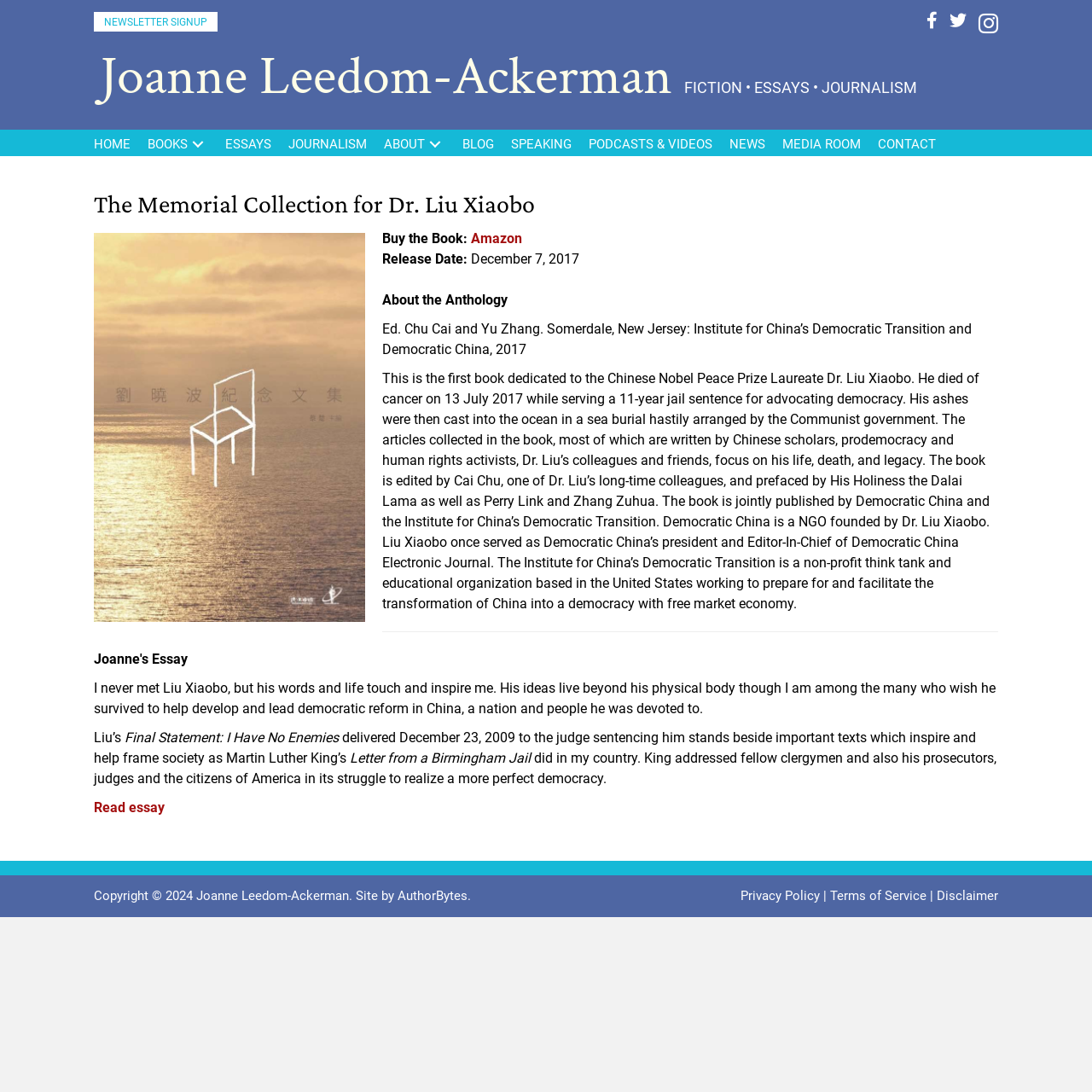Explain the features and main sections of the webpage comprehensively.

This webpage is dedicated to Dr. Liu Xiaobo, a Chinese Nobel Peace Prize Laureate. At the top, there is a newsletter signup button and a heading that reads "Joanne Leedom-Ackerman FICTION • ESSAYS • JOURNALISM". Below this, there is a primary navigation menu with links to various sections of the website, including "HOME", "BOOKS", "ESSAYS", "JOURNALISM", "ABOUT", "BLOG", "SPEAKING", "PODCASTS & VIDEOS", "NEWS", "MEDIA ROOM", and "CONTACT".

The main content of the webpage is divided into two sections. The first section is about a book titled "The Memorial Collection for Dr. Liu Xiaobo", which can be purchased on Amazon. The book's release date is December 7, 2017, and it is edited by Chu Cai and Yu Zhang. There is a brief description of the book, which is a collection of articles written by Chinese scholars, pro-democracy and human rights activists, and Dr. Liu's colleagues and friends.

The second section of the main content features a passage about Dr. Liu Xiaobo's life and legacy, written by Joanne Leedom-Ackerman. There is also a quote from Dr. Liu Xiaobo's final statement, "I Have No Enemies", which is compared to Martin Luther King's "Letter from a Birmingham Jail". A link to read the full essay is provided.

At the bottom of the webpage, there is a footer section with copyright information, a link to the website's author, and links to the privacy policy, terms of service, and disclaimer.